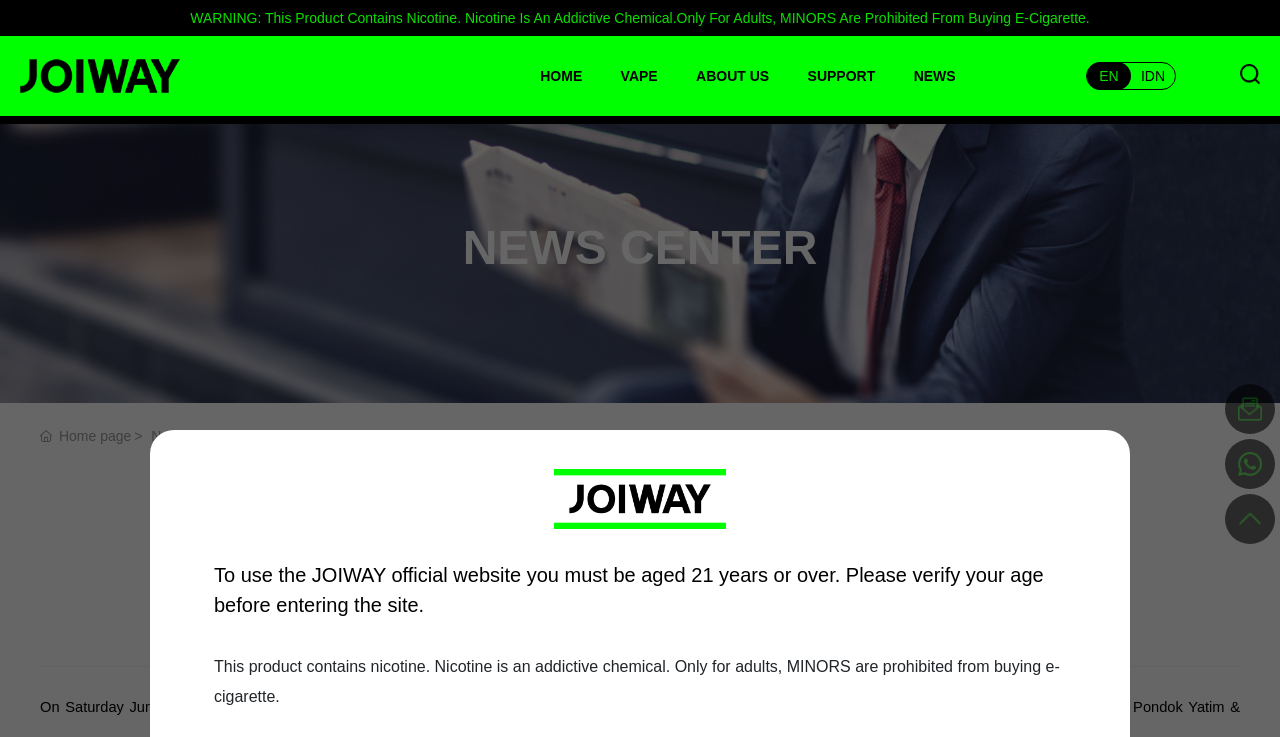Find the bounding box coordinates of the clickable area required to complete the following action: "Go to HOME page".

[0.417, 0.049, 0.46, 0.157]